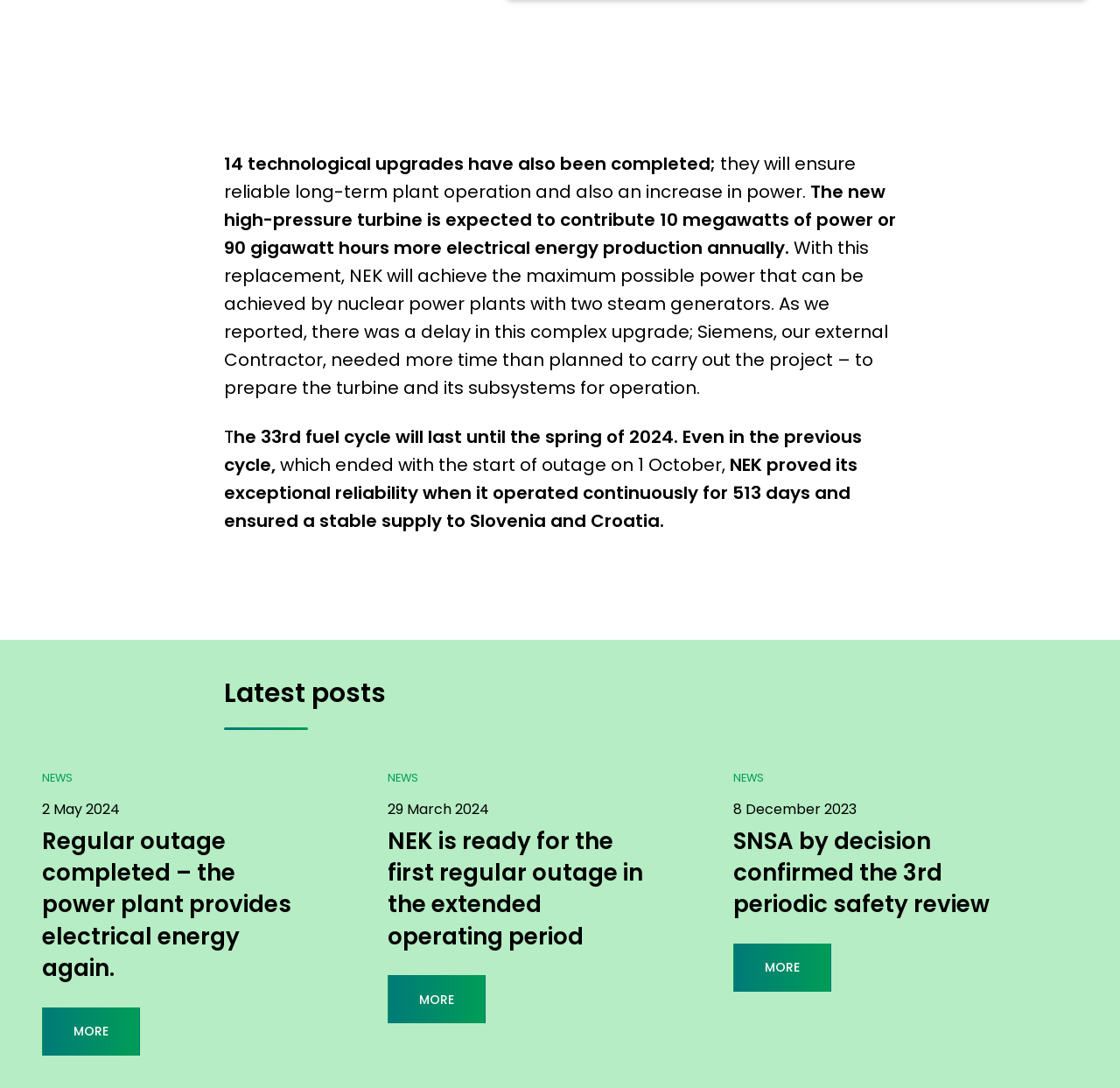Find the bounding box coordinates of the clickable area that will achieve the following instruction: "Check 'SNSA by decision confirmed the 3rd periodic safety review'".

[0.655, 0.867, 0.742, 0.911]